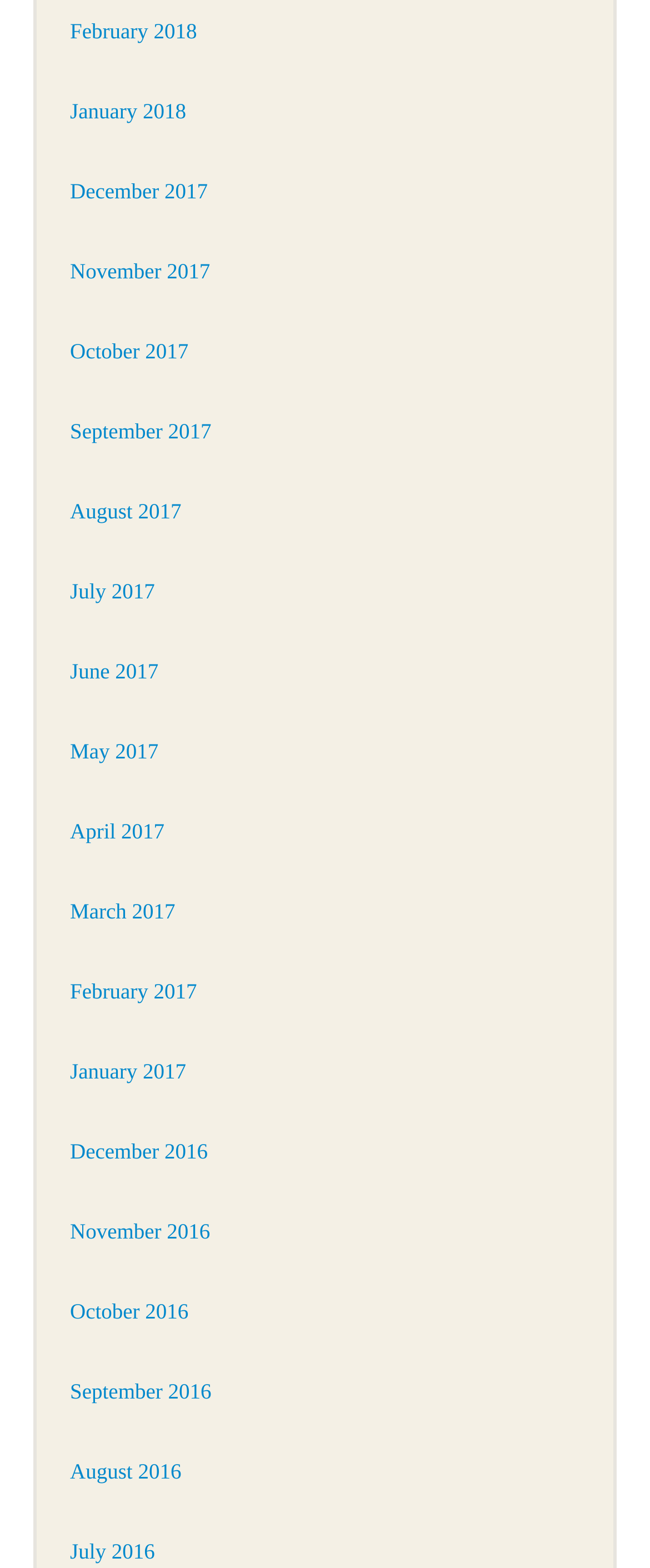Please specify the bounding box coordinates of the clickable region to carry out the following instruction: "view August 2017". The coordinates should be four float numbers between 0 and 1, in the format [left, top, right, bottom].

[0.108, 0.318, 0.279, 0.334]